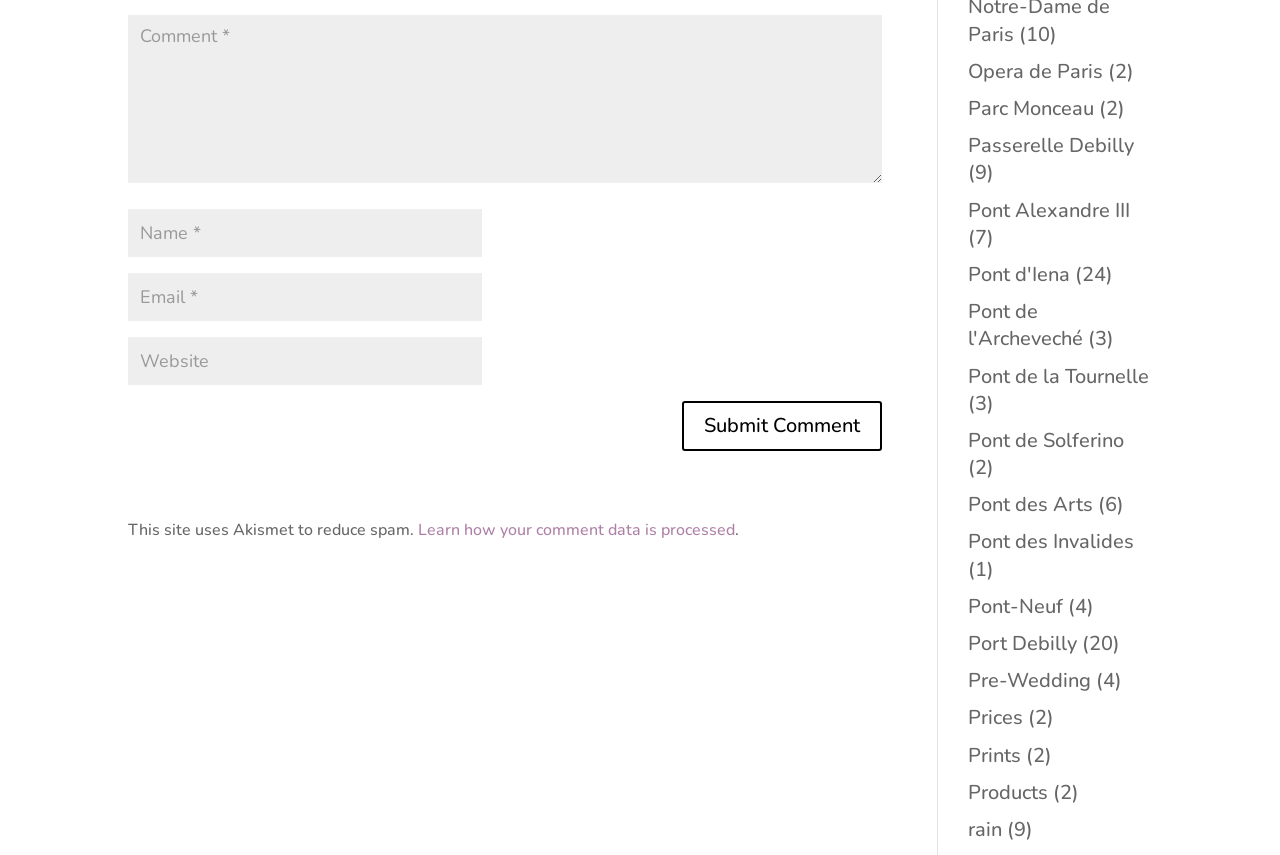How many textboxes are there?
Answer briefly with a single word or phrase based on the image.

4